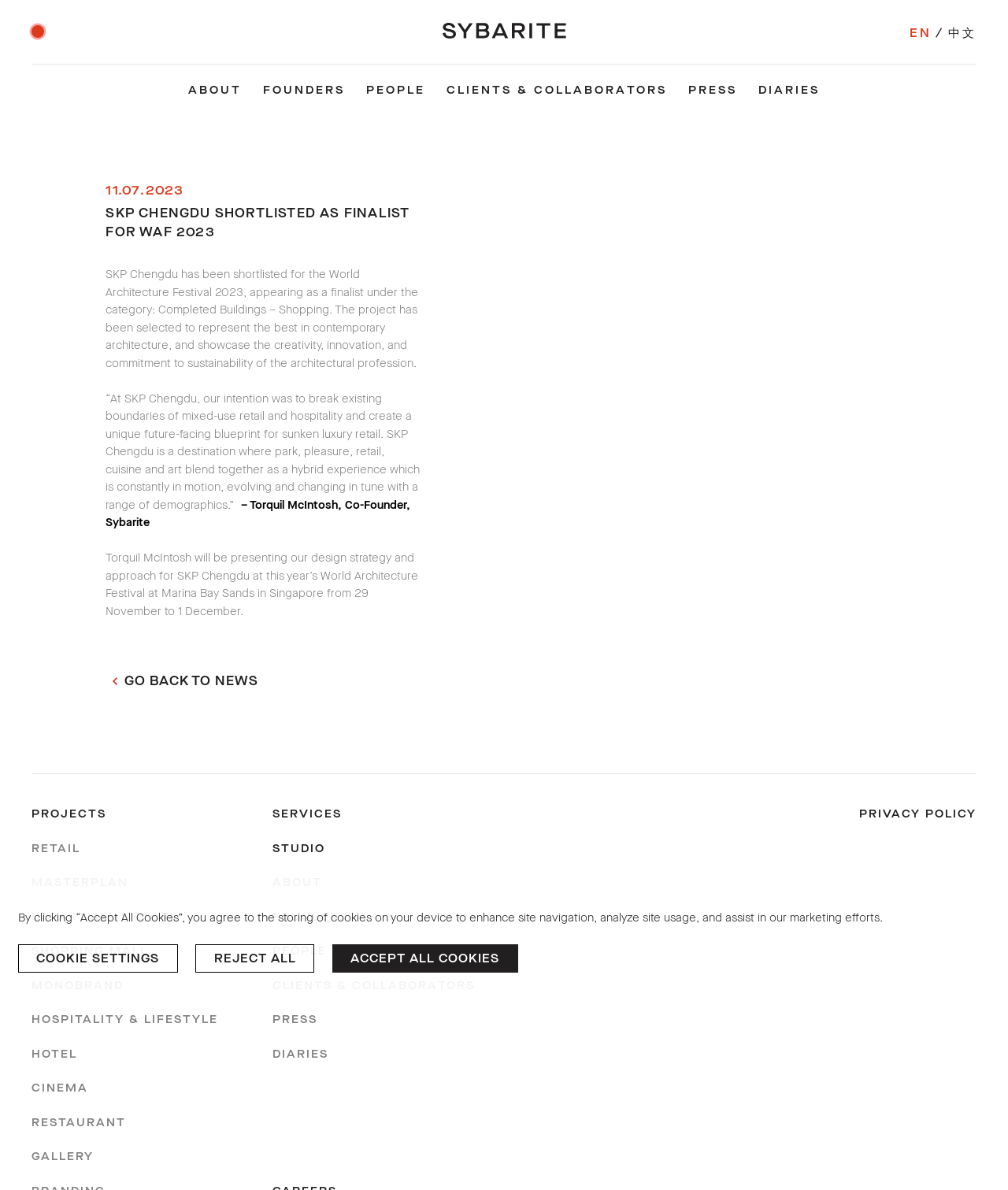Pinpoint the bounding box coordinates of the area that should be clicked to complete the following instruction: "Explore the projects". The coordinates must be given as four float numbers between 0 and 1, i.e., [left, top, right, bottom].

[0.031, 0.677, 0.252, 0.691]